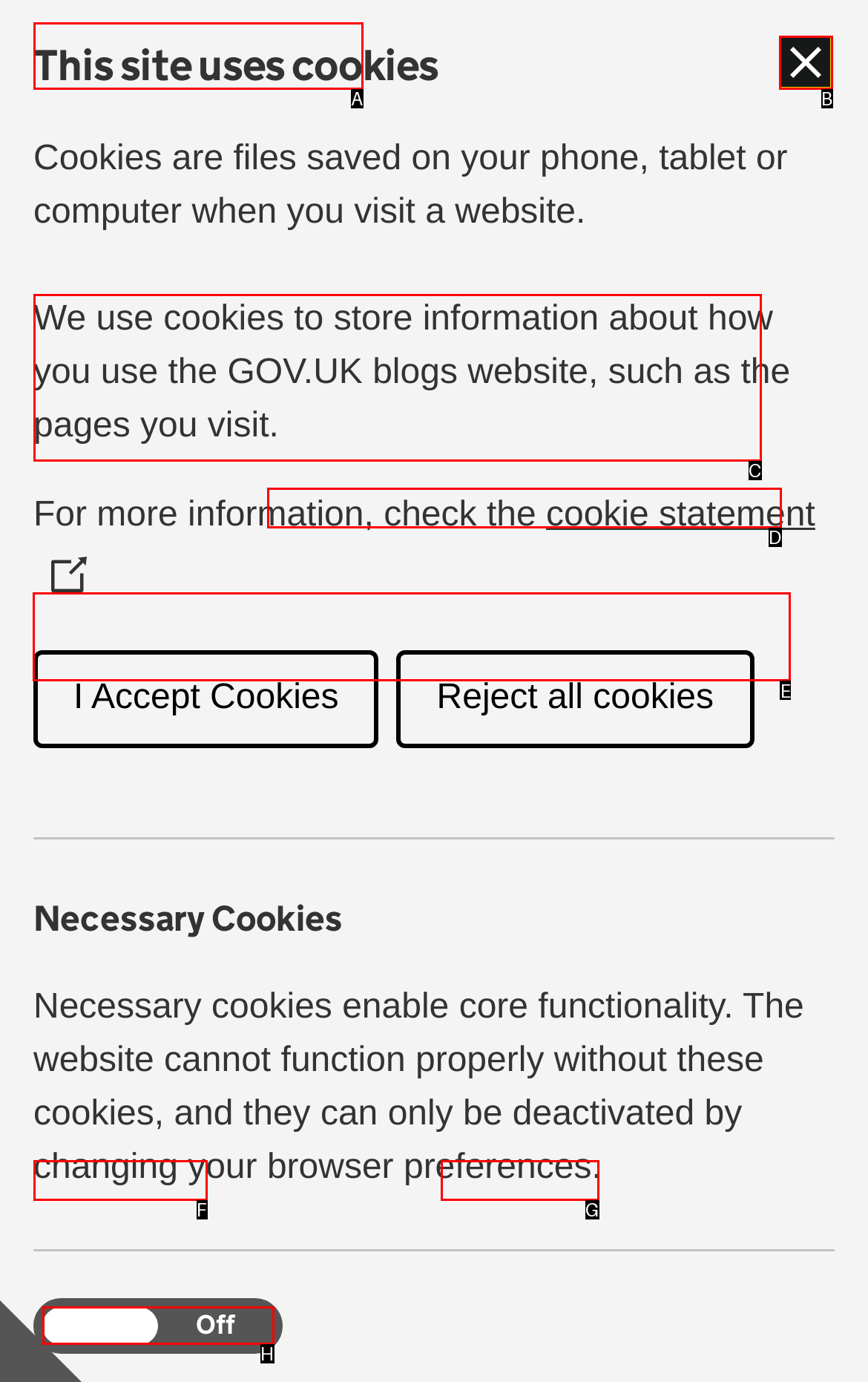Which lettered option should be clicked to perform the following task: Search for something
Respond with the letter of the appropriate option.

E